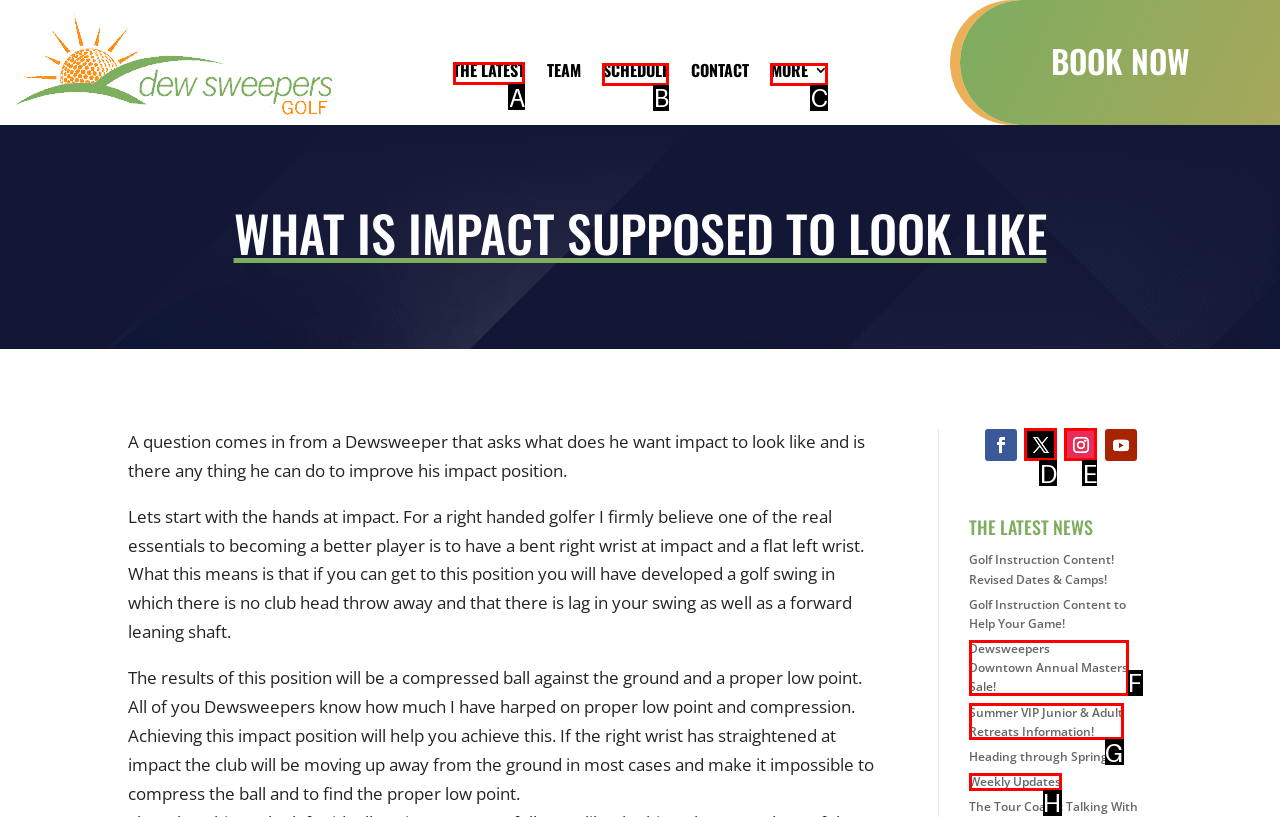Select the HTML element to finish the task: View the latest news Reply with the letter of the correct option.

A